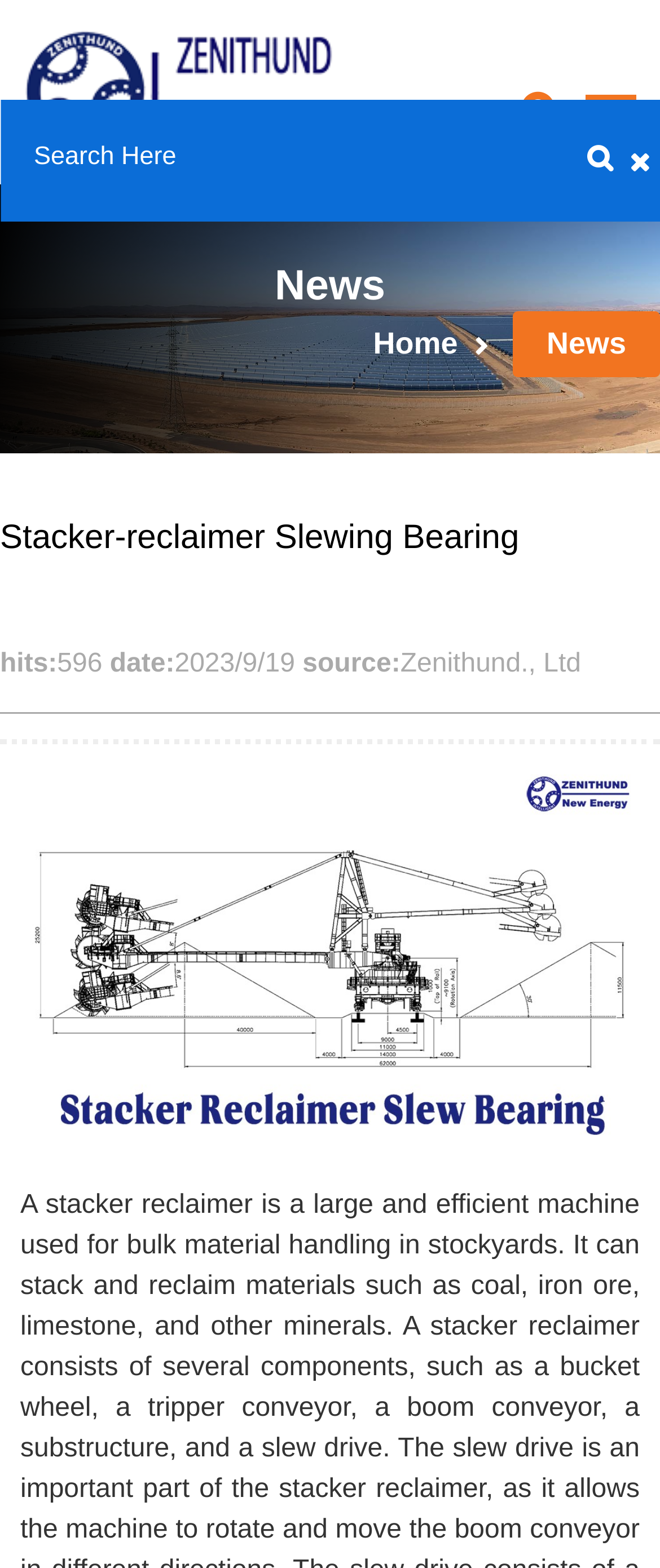Using the provided element description: "name="postKeyword" placeholder="Search Here"", identify the bounding box coordinates. The coordinates should be four floats between 0 and 1 in the order [left, top, right, bottom].

[0.051, 0.079, 0.864, 0.12]